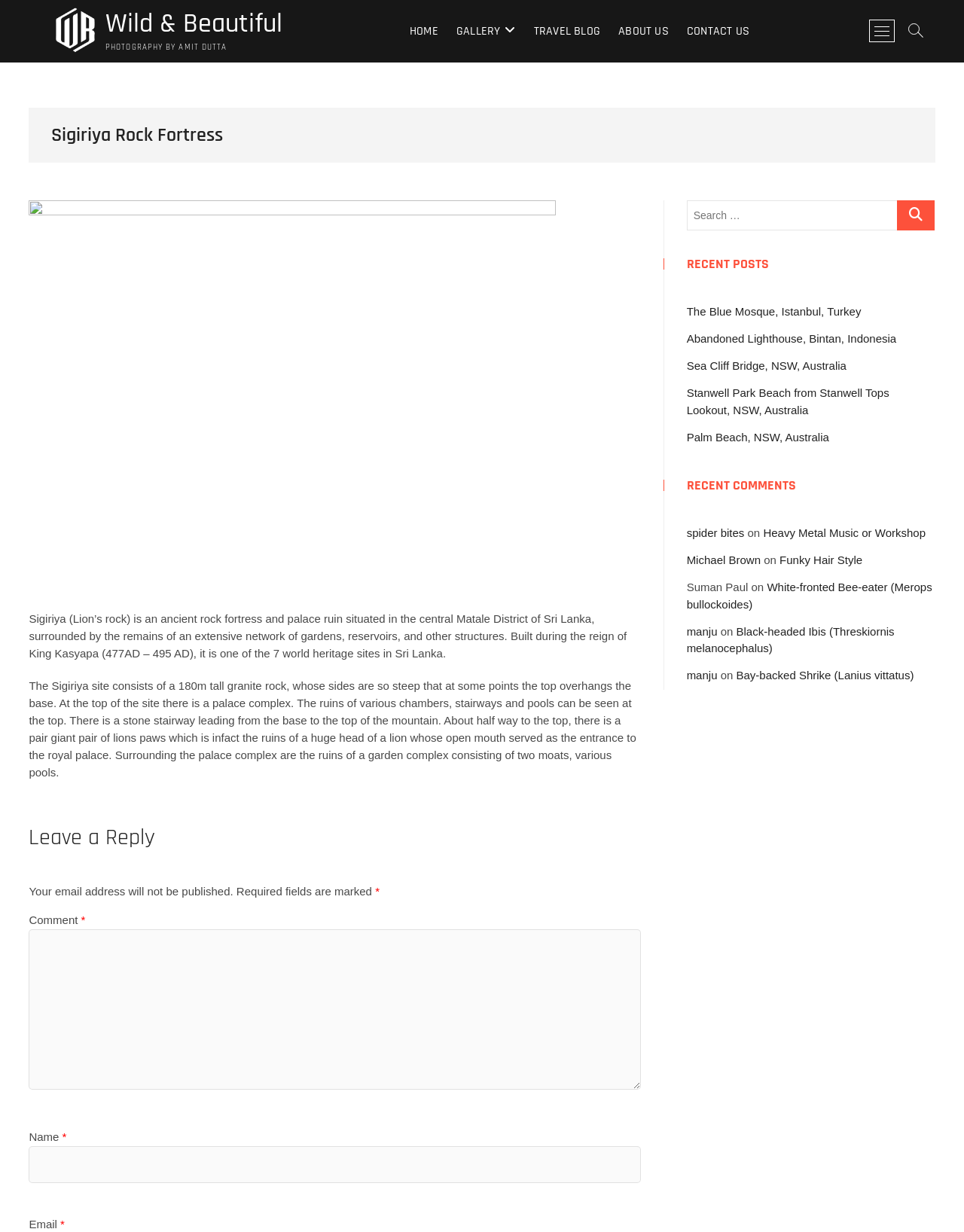Who built Sigiriya Rock Fortress?
Using the visual information, respond with a single word or phrase.

King Kasyapa